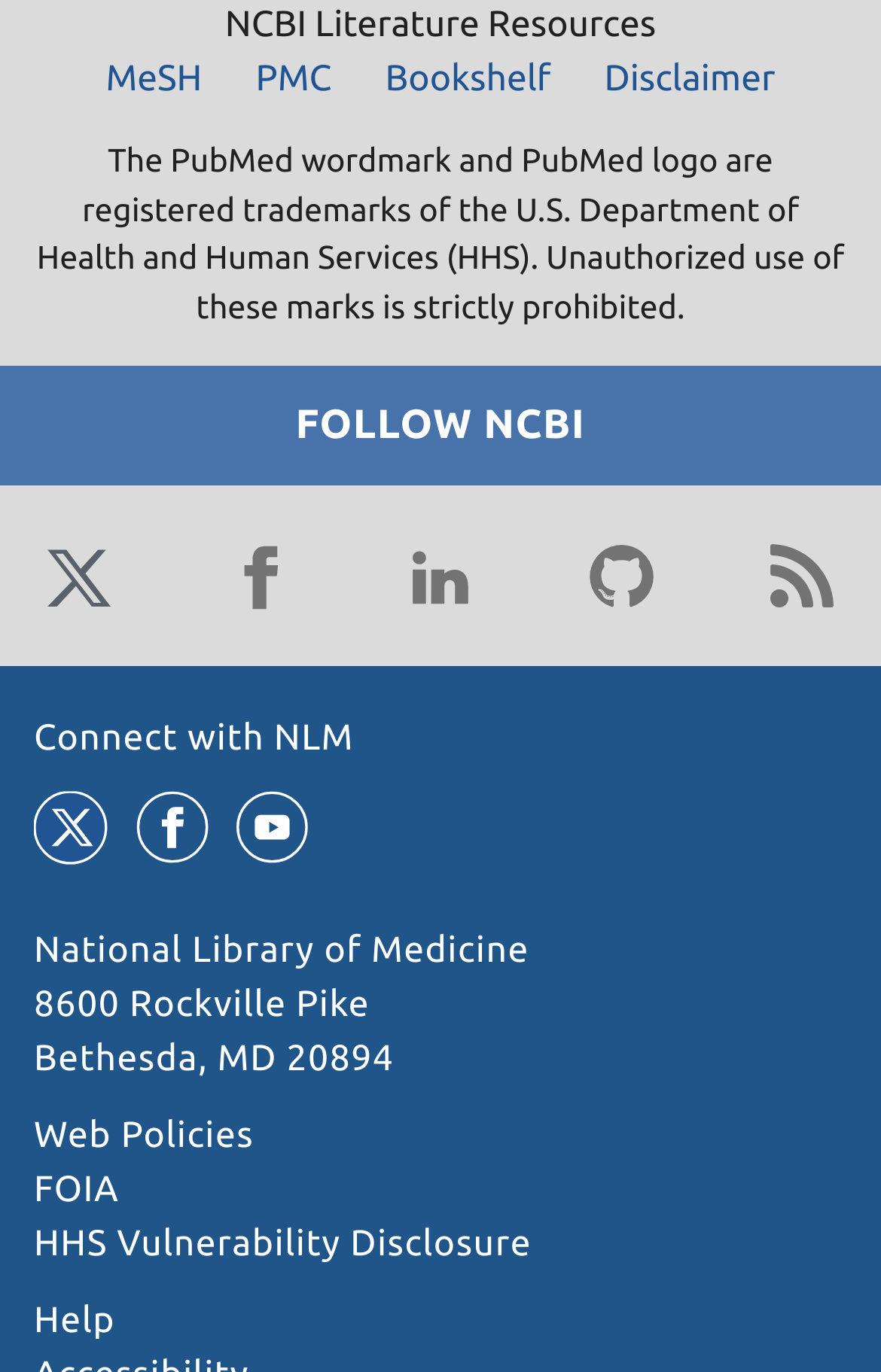Kindly determine the bounding box coordinates for the area that needs to be clicked to execute this instruction: "Visit the National Library of Medicine homepage".

[0.038, 0.679, 0.601, 0.708]